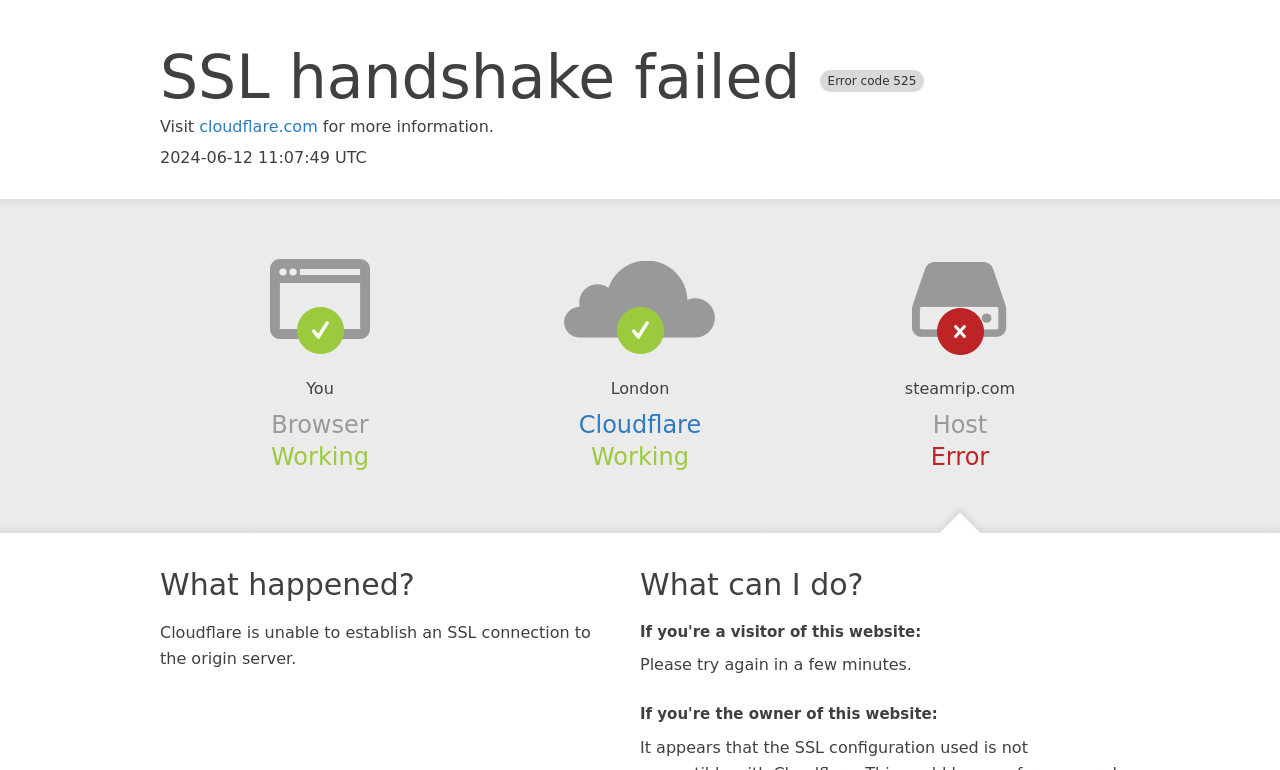Locate the heading on the webpage and return its text.

SSL handshake failed Error code 525